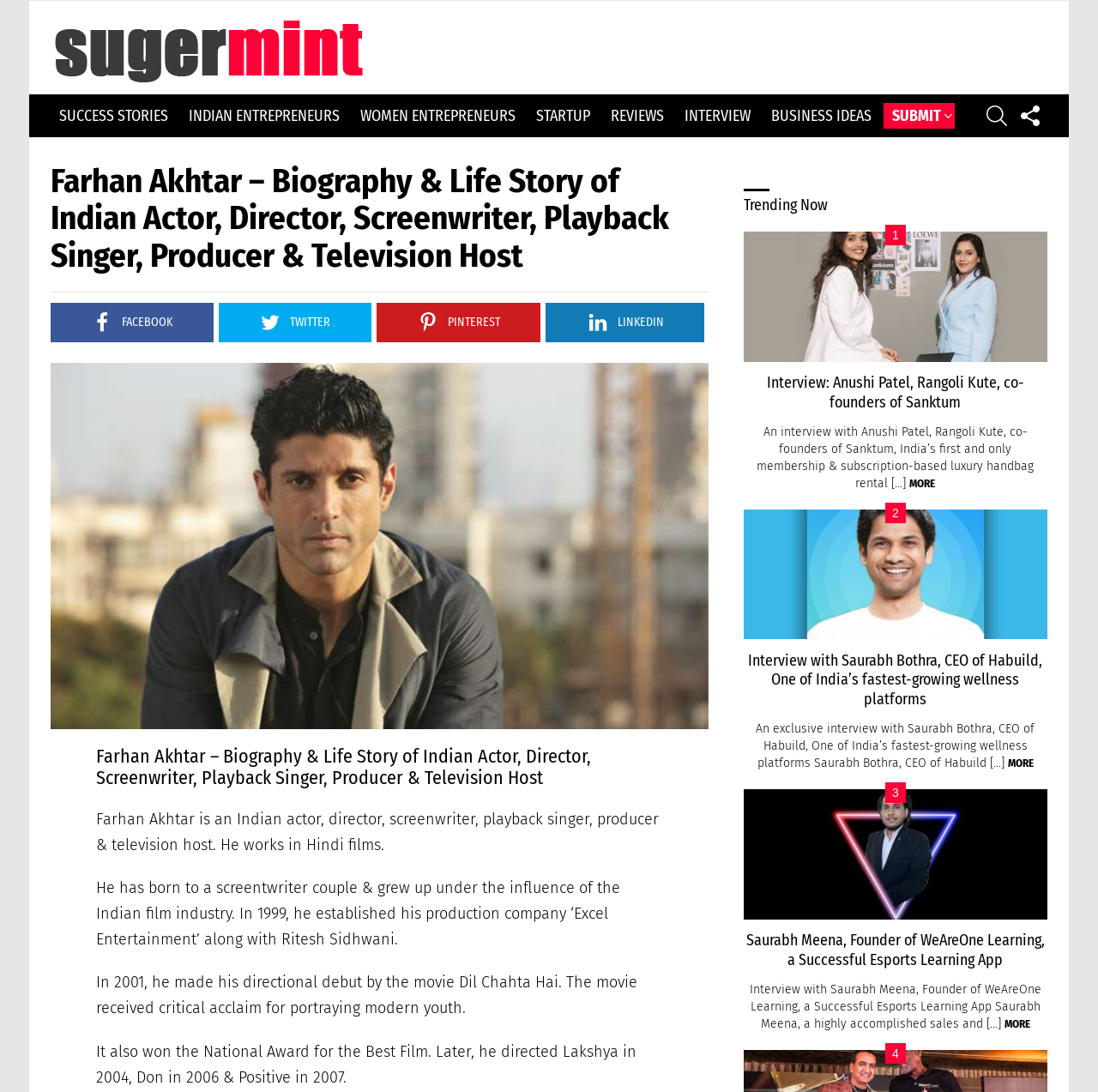Please provide a detailed answer to the question below based on the screenshot: 
How many articles are there in the 'Trending Now' section?

I looked at the 'Trending Now' section and counted the number of articles, and there are 3 articles with images and headings.